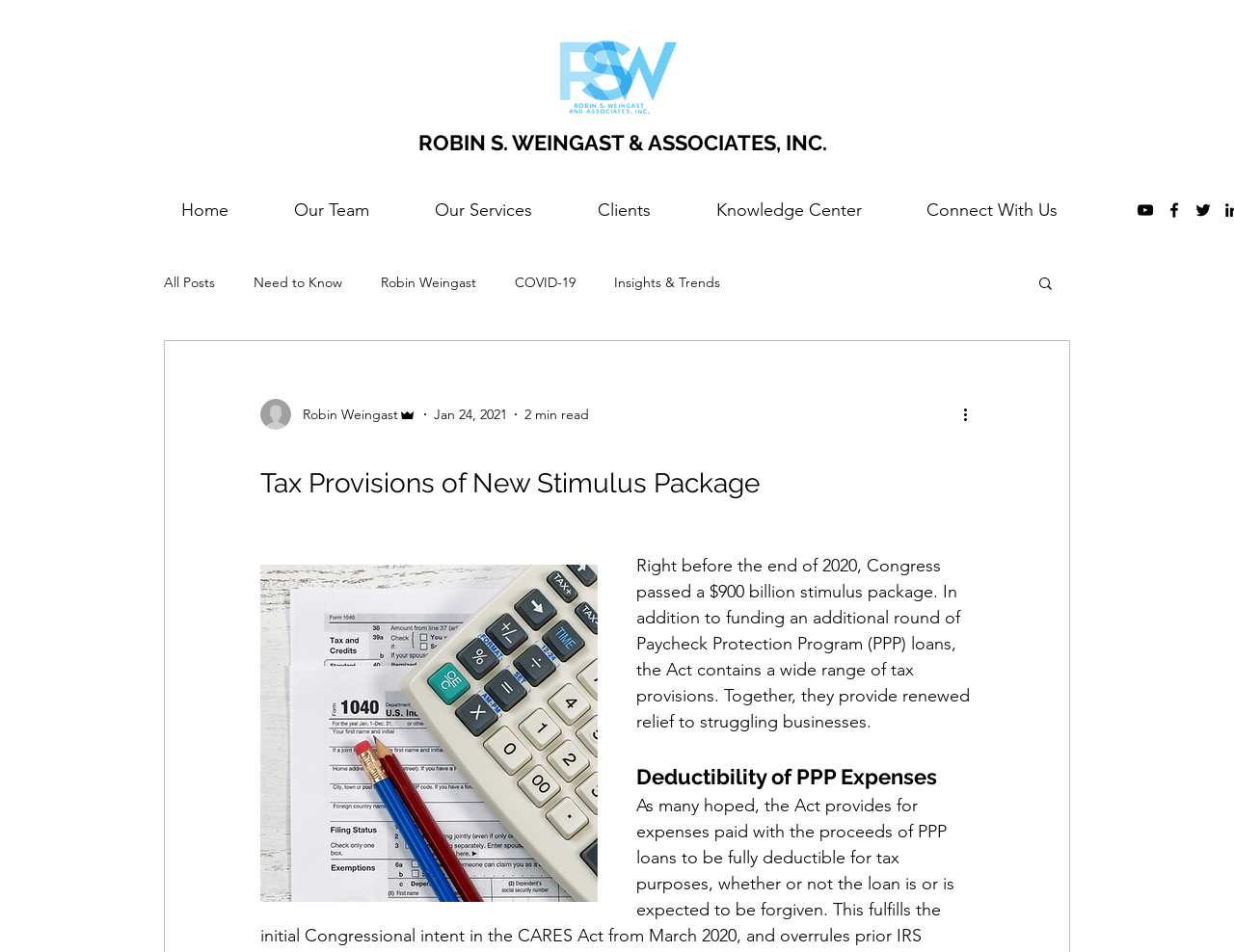Please locate the bounding box coordinates of the element's region that needs to be clicked to follow the instruction: "Go to Home page". The bounding box coordinates should be provided as four float numbers between 0 and 1, i.e., [left, top, right, bottom].

[0.12, 0.205, 0.212, 0.236]